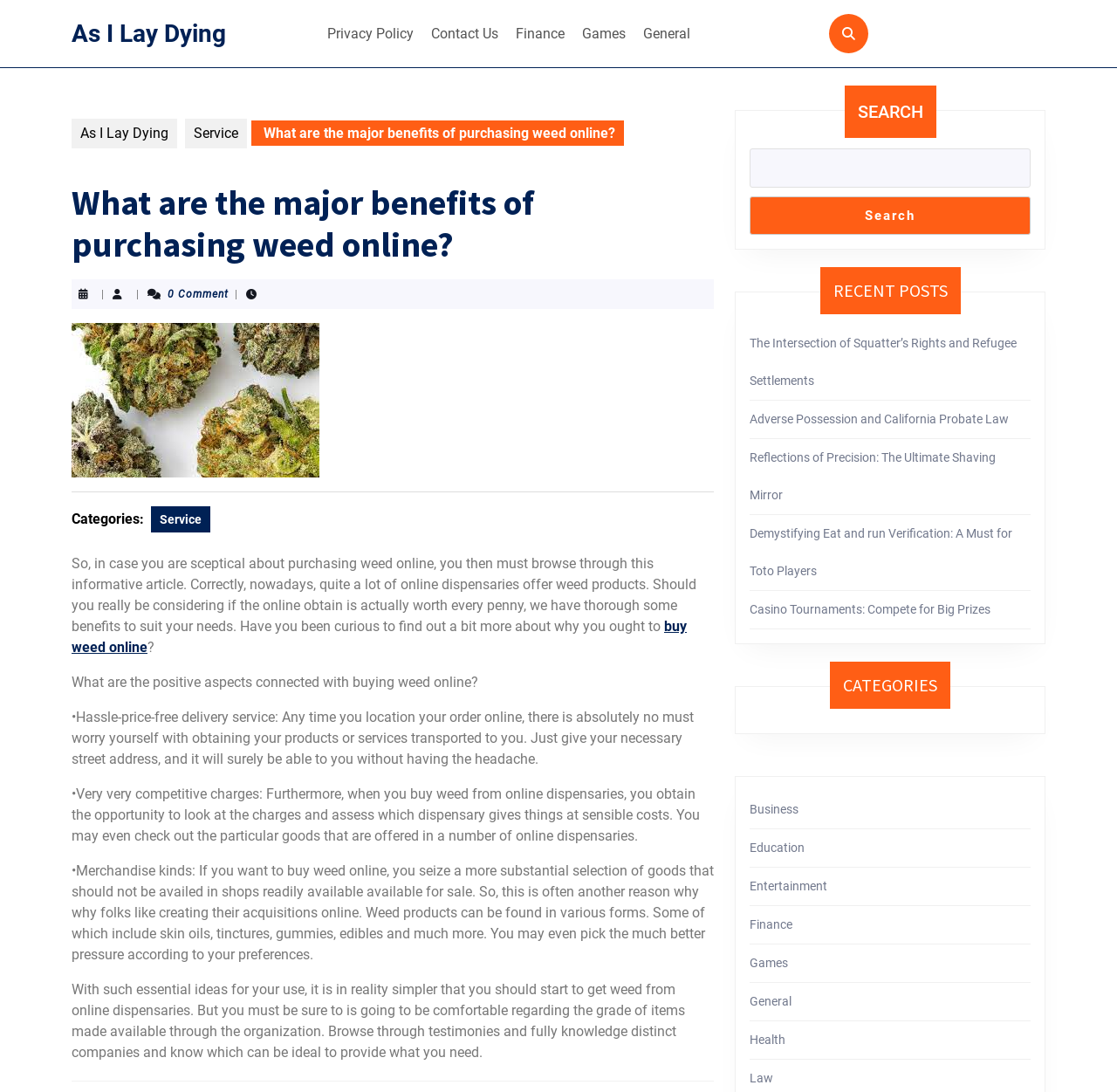Given the description: "buy weed online", determine the bounding box coordinates of the UI element. The coordinates should be formatted as four float numbers between 0 and 1, [left, top, right, bottom].

[0.064, 0.566, 0.615, 0.6]